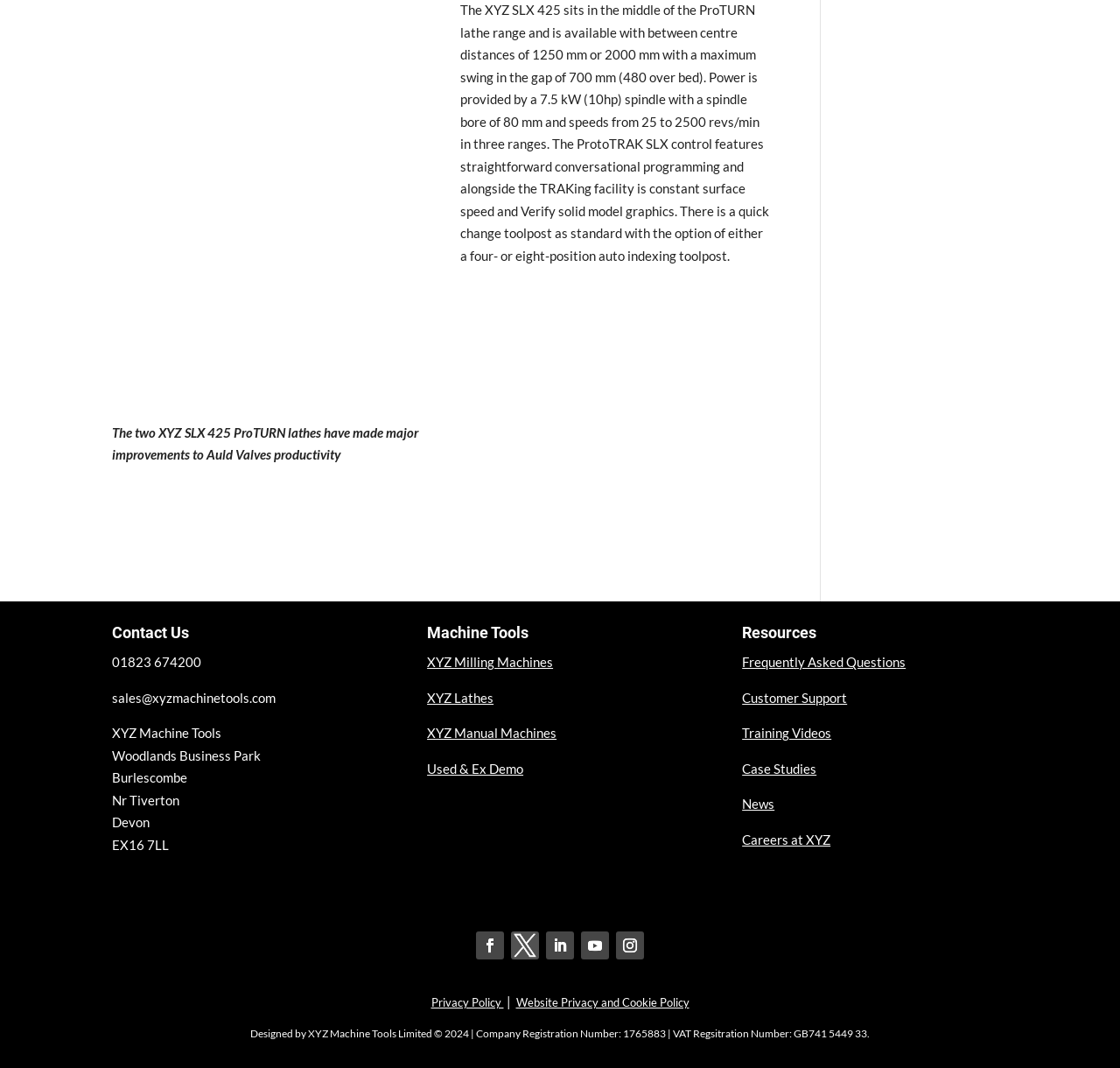Please identify the bounding box coordinates of the region to click in order to complete the task: "View the company news". The coordinates must be four float numbers between 0 and 1, specified as [left, top, right, bottom].

[0.663, 0.745, 0.692, 0.76]